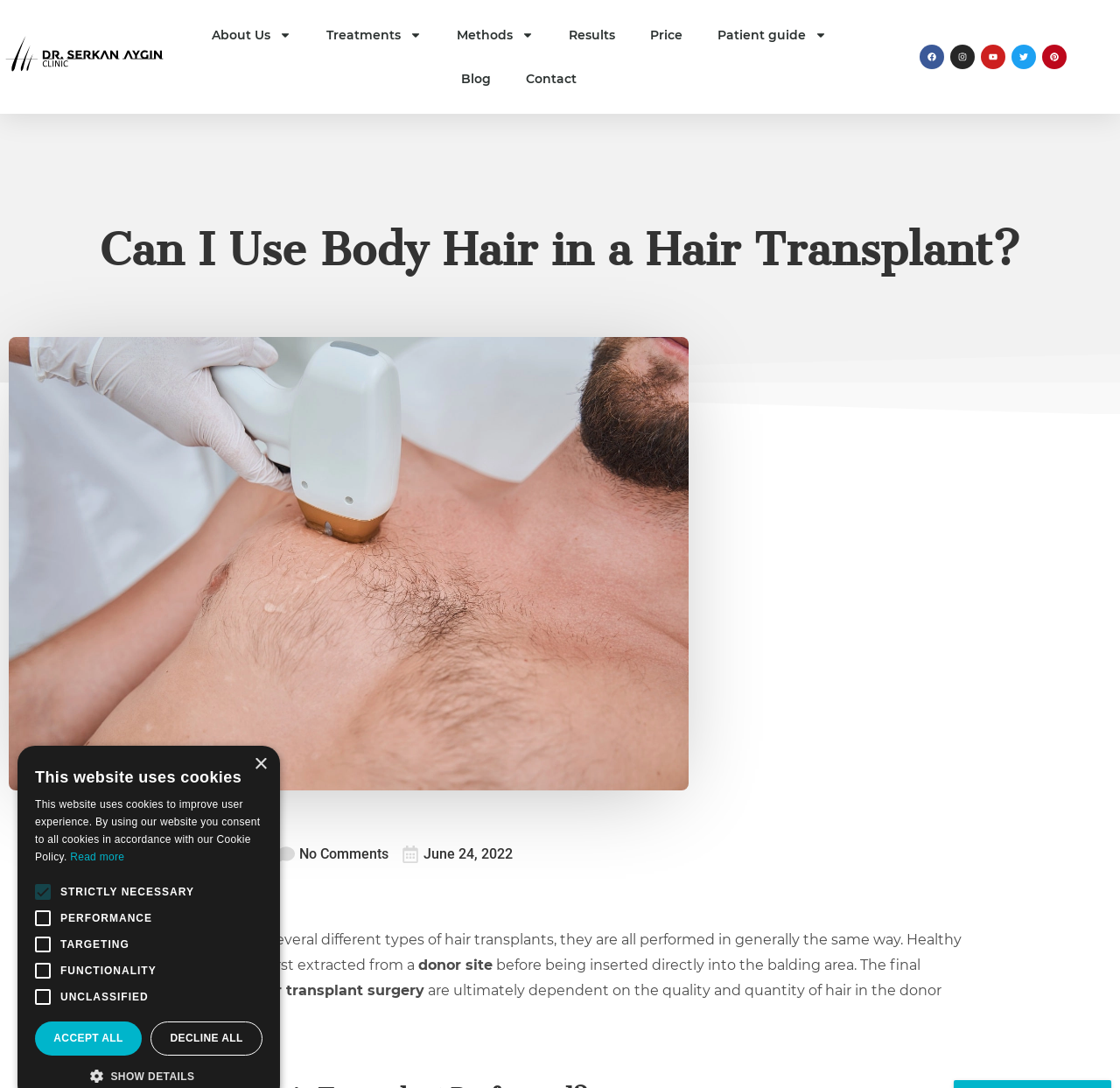Identify the bounding box coordinates of the clickable region necessary to fulfill the following instruction: "Click the Hair transplant link". The bounding box coordinates should be four float numbers between 0 and 1, i.e., [left, top, right, bottom].

[0.152, 0.777, 0.236, 0.793]